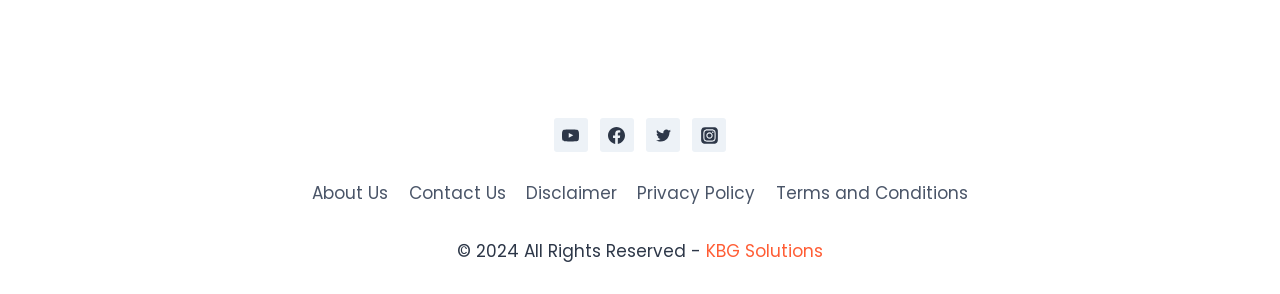Based on the visual content of the image, answer the question thoroughly: What social media platforms are listed?

By examining the links and images in the top section of the webpage, I found that there are four social media platforms listed, which are YouTube, Facebook, Twitter, and Instagram.